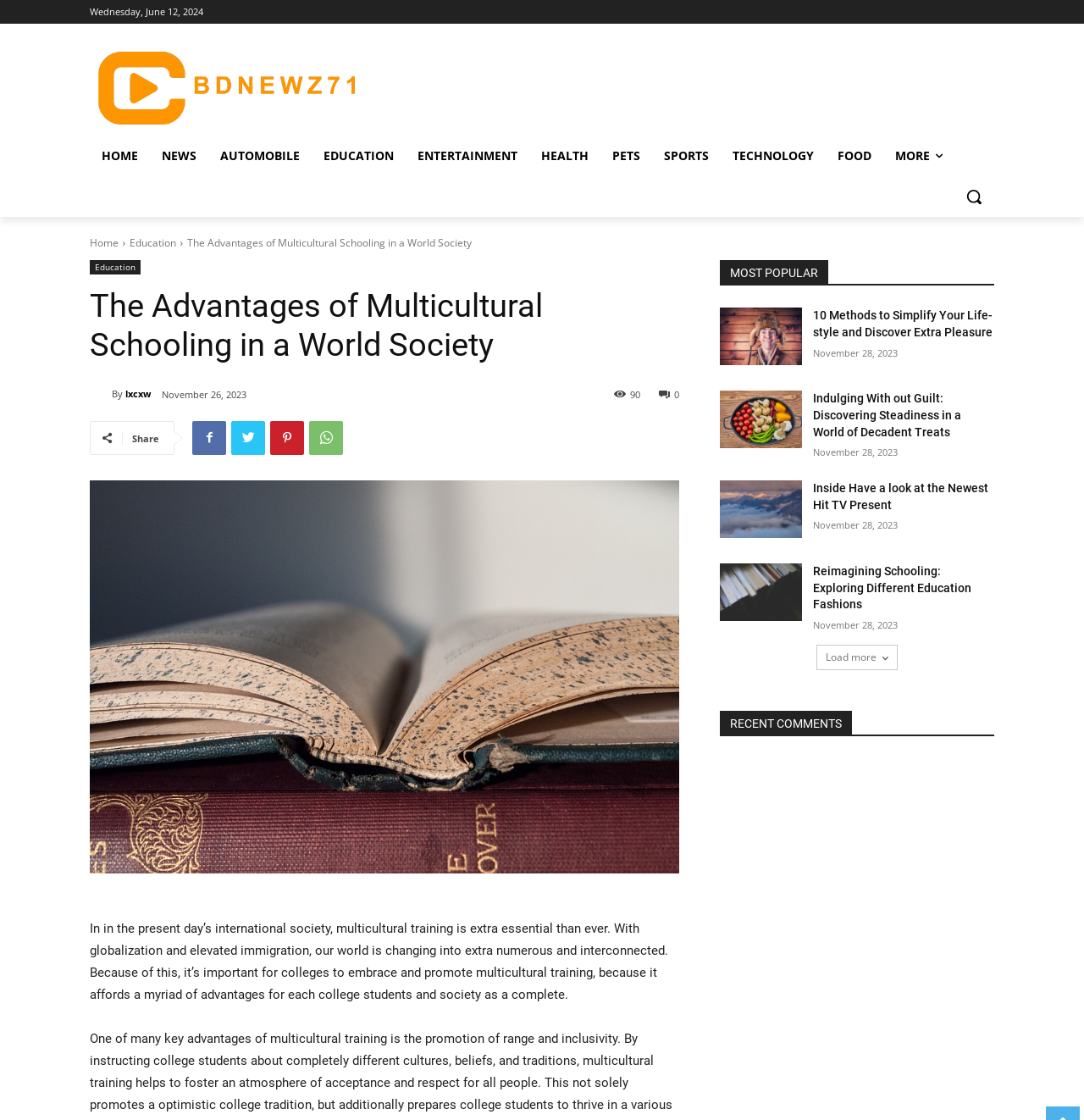Pinpoint the bounding box coordinates of the element that must be clicked to accomplish the following instruction: "Load more articles". The coordinates should be in the format of four float numbers between 0 and 1, i.e., [left, top, right, bottom].

[0.753, 0.576, 0.828, 0.598]